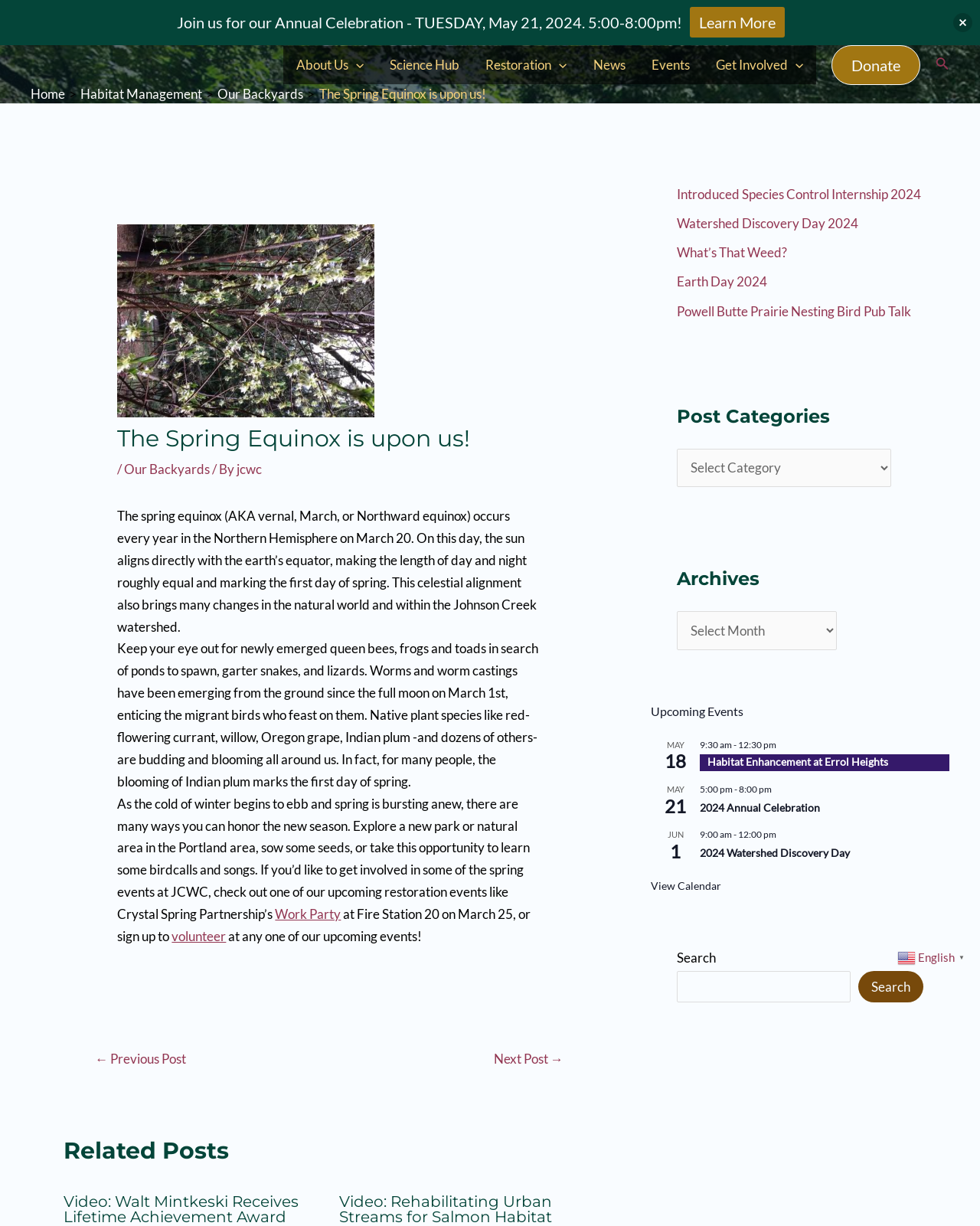Indicate the bounding box coordinates of the element that needs to be clicked to satisfy the following instruction: "Learn about the Spring Equinox". The coordinates should be four float numbers between 0 and 1, i.e., [left, top, right, bottom].

[0.12, 0.347, 0.552, 0.369]